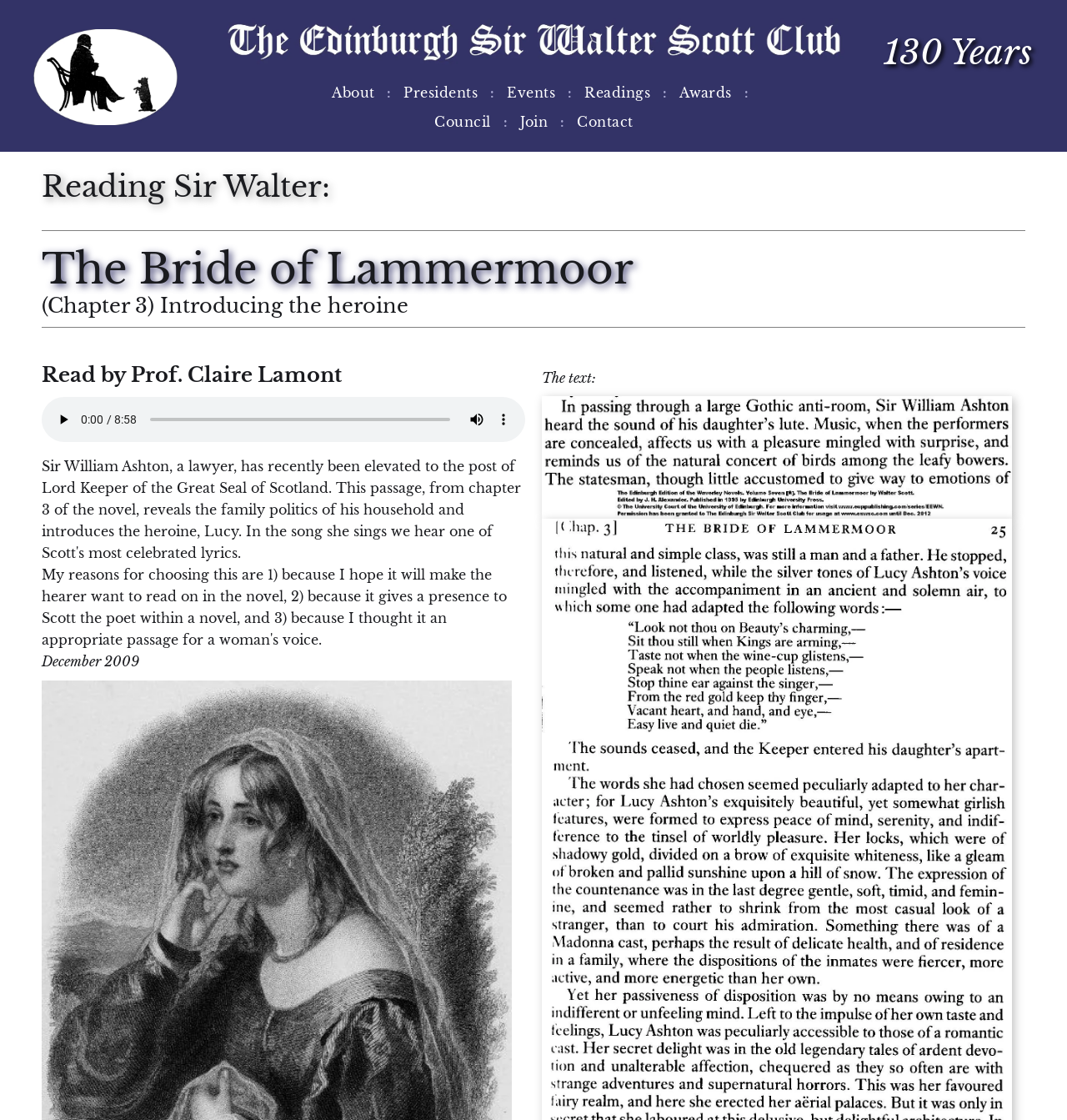Please find the bounding box coordinates of the element's region to be clicked to carry out this instruction: "Click the logo".

[0.031, 0.028, 0.166, 0.042]